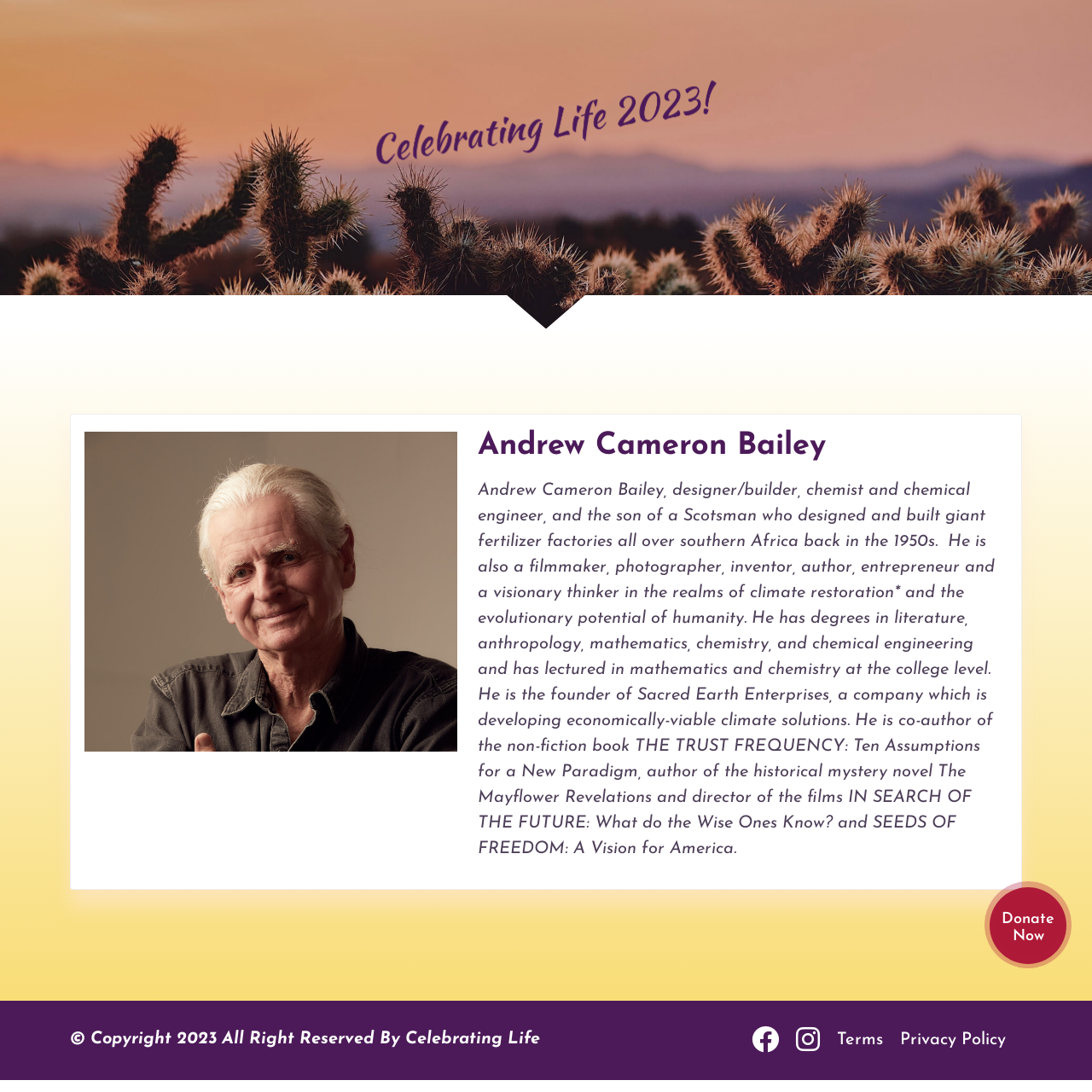What is the name of the company founded by Andrew Cameron Bailey?
Please provide a detailed answer to the question.

The answer is obtained from the StaticText element with the text 'Sacred Earth Enterprises,' which is described as a company developing economically-viable climate solutions.